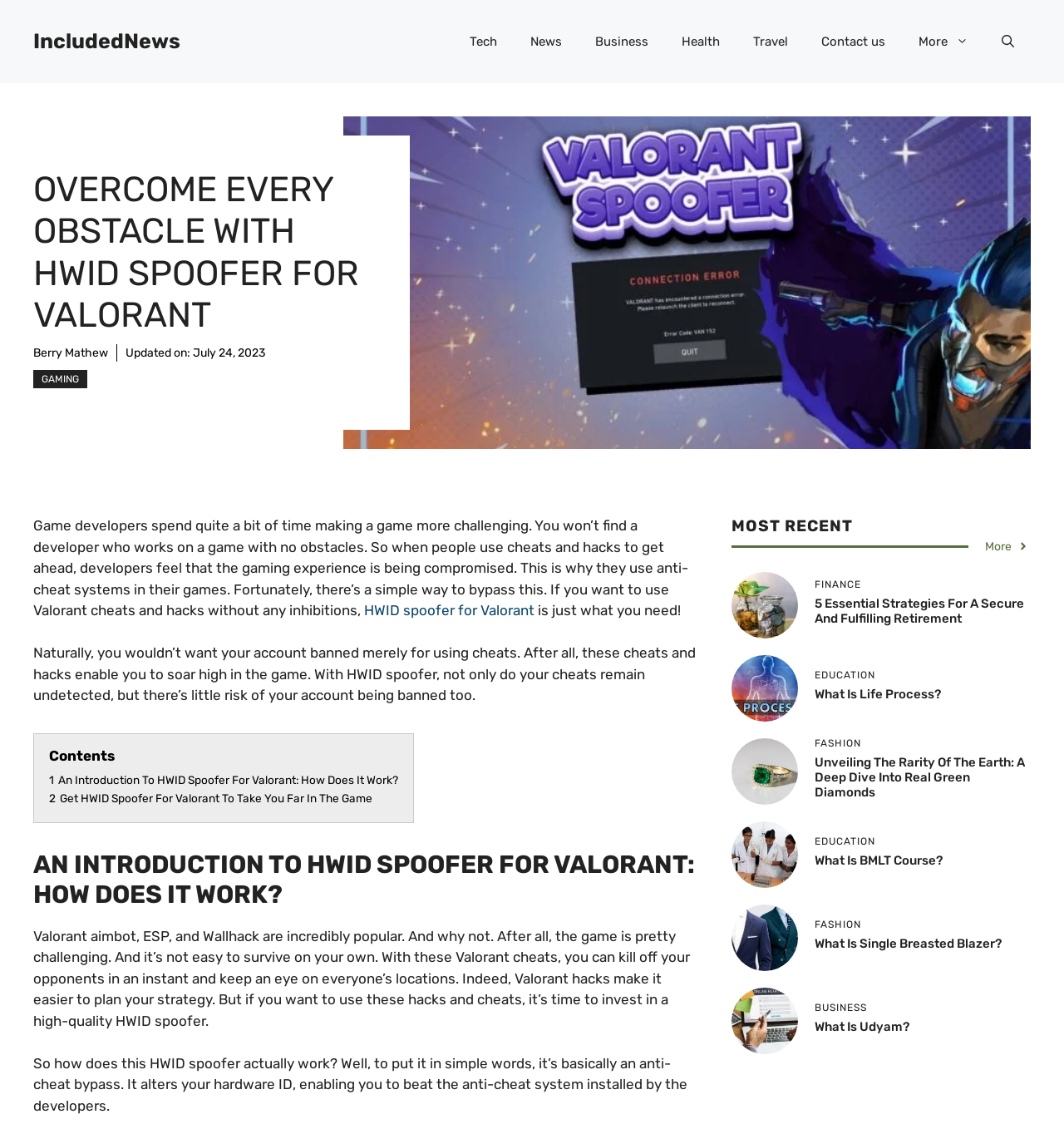Please locate the bounding box coordinates of the element's region that needs to be clicked to follow the instruction: "Open the search". The bounding box coordinates should be provided as four float numbers between 0 and 1, i.e., [left, top, right, bottom].

[0.926, 0.015, 0.969, 0.059]